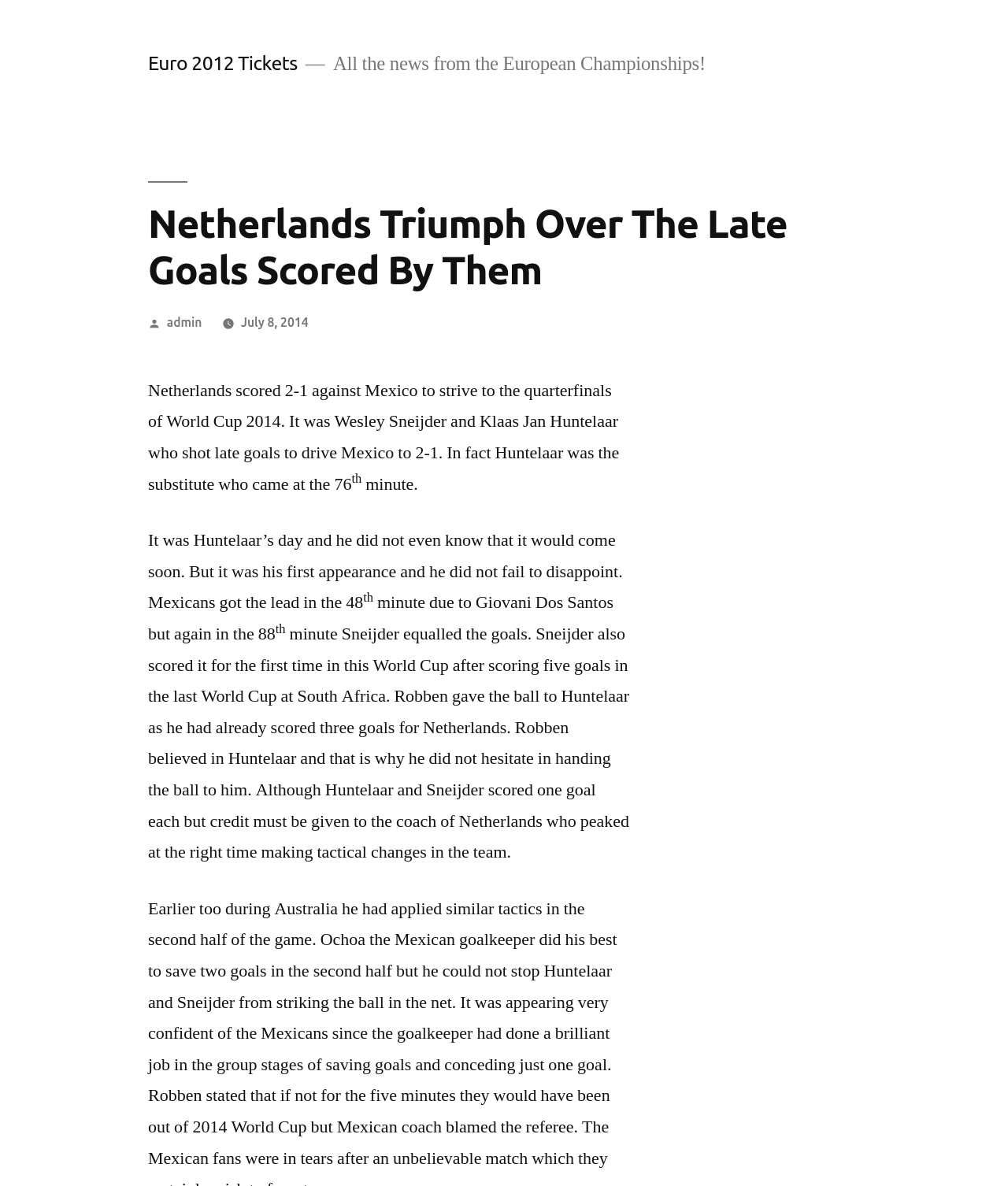Ascertain the bounding box coordinates for the UI element detailed here: "Euro 2012 Tickets". The coordinates should be provided as [left, top, right, bottom] with each value being a float between 0 and 1.

[0.147, 0.044, 0.295, 0.062]